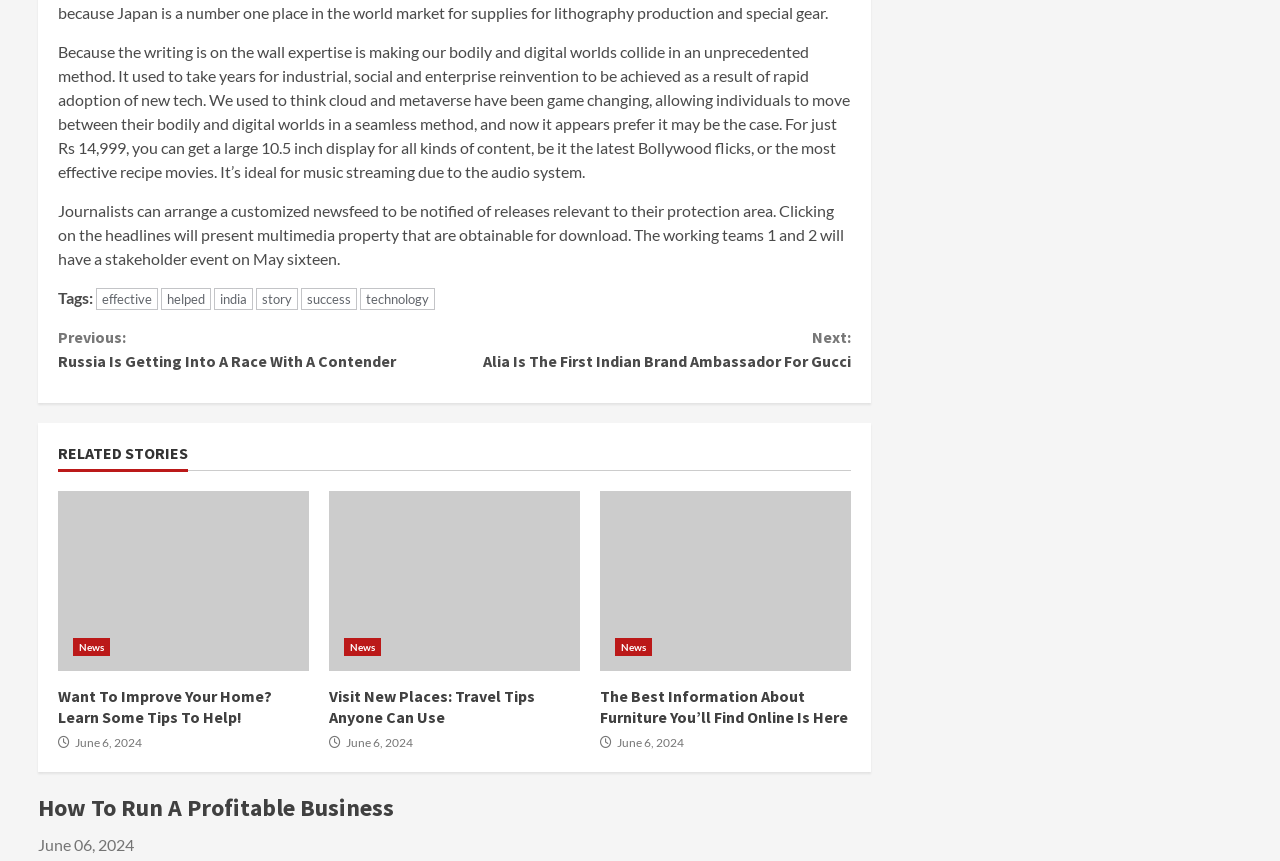Please specify the bounding box coordinates of the clickable region necessary for completing the following instruction: "Click on the 'Continue Reading' button". The coordinates must consist of four float numbers between 0 and 1, i.e., [left, top, right, bottom].

[0.045, 0.366, 0.665, 0.445]